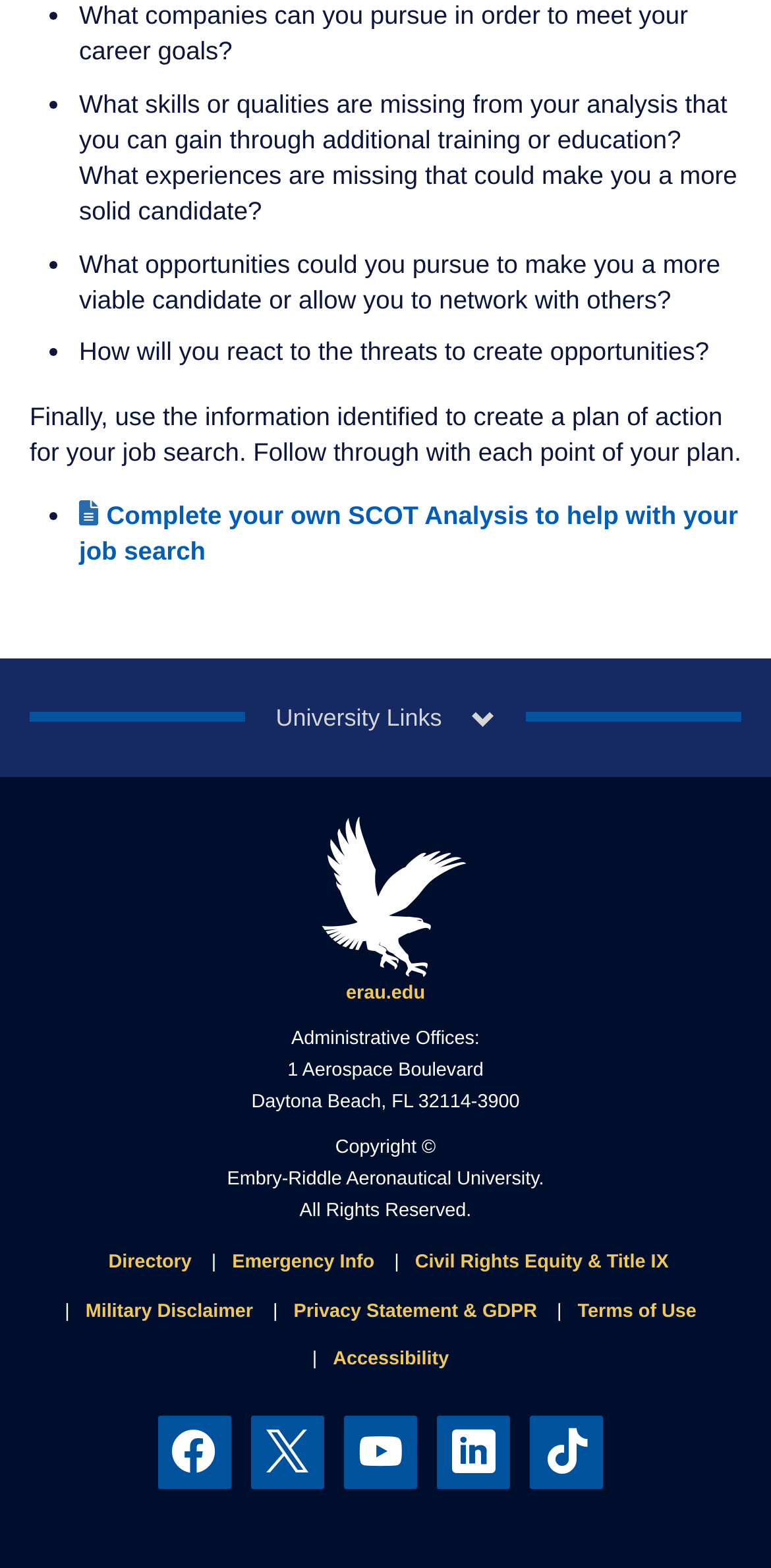Based on the provided description, "Emergency Info", find the bounding box of the corresponding UI element in the screenshot.

[0.301, 0.799, 0.486, 0.813]